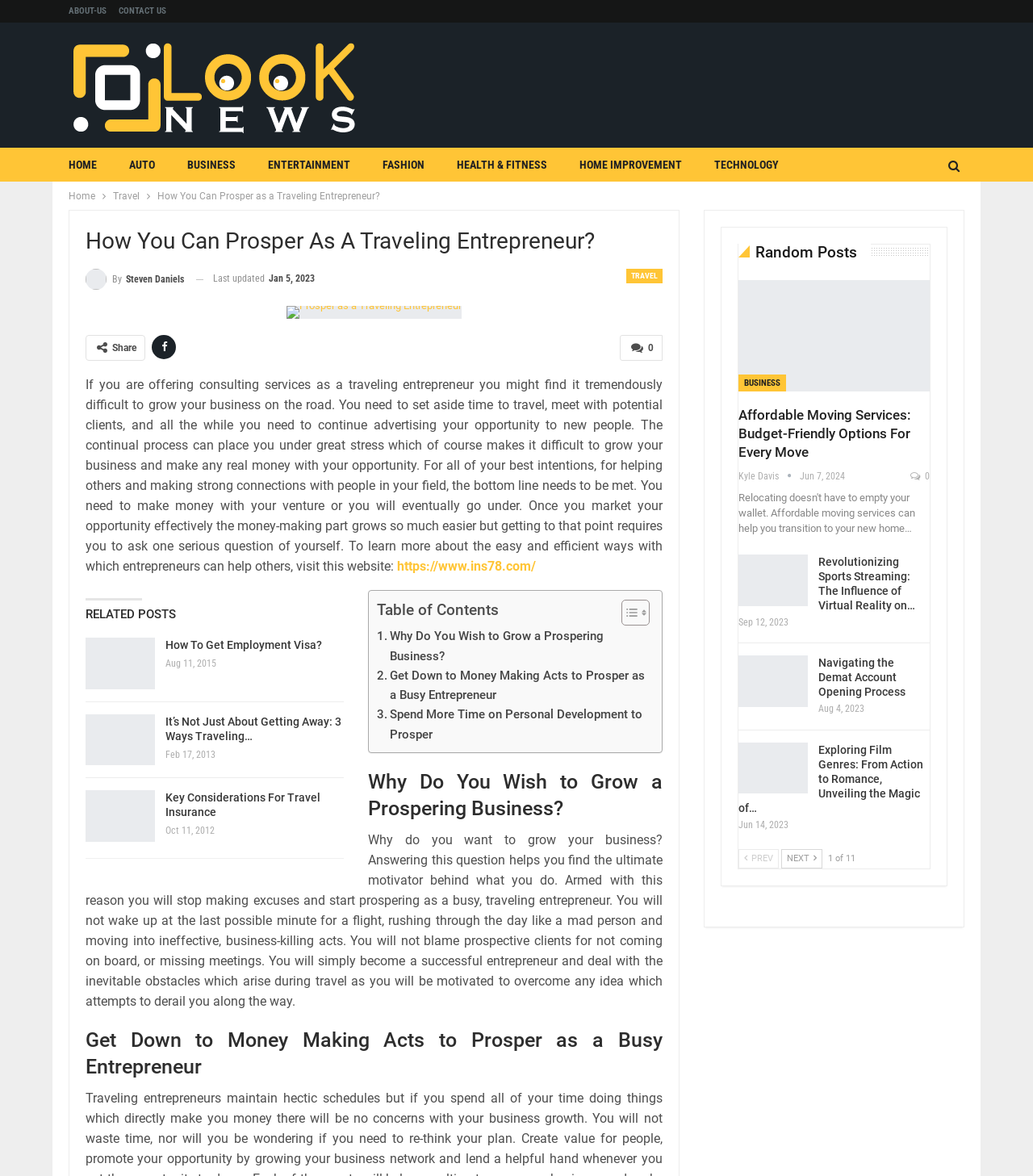Locate the bounding box of the UI element defined by this description: "alt="Prosper as a Traveling Entrepreneur"". The coordinates should be given as four float numbers between 0 and 1, formatted as [left, top, right, bottom].

[0.006, 0.542, 0.176, 0.552]